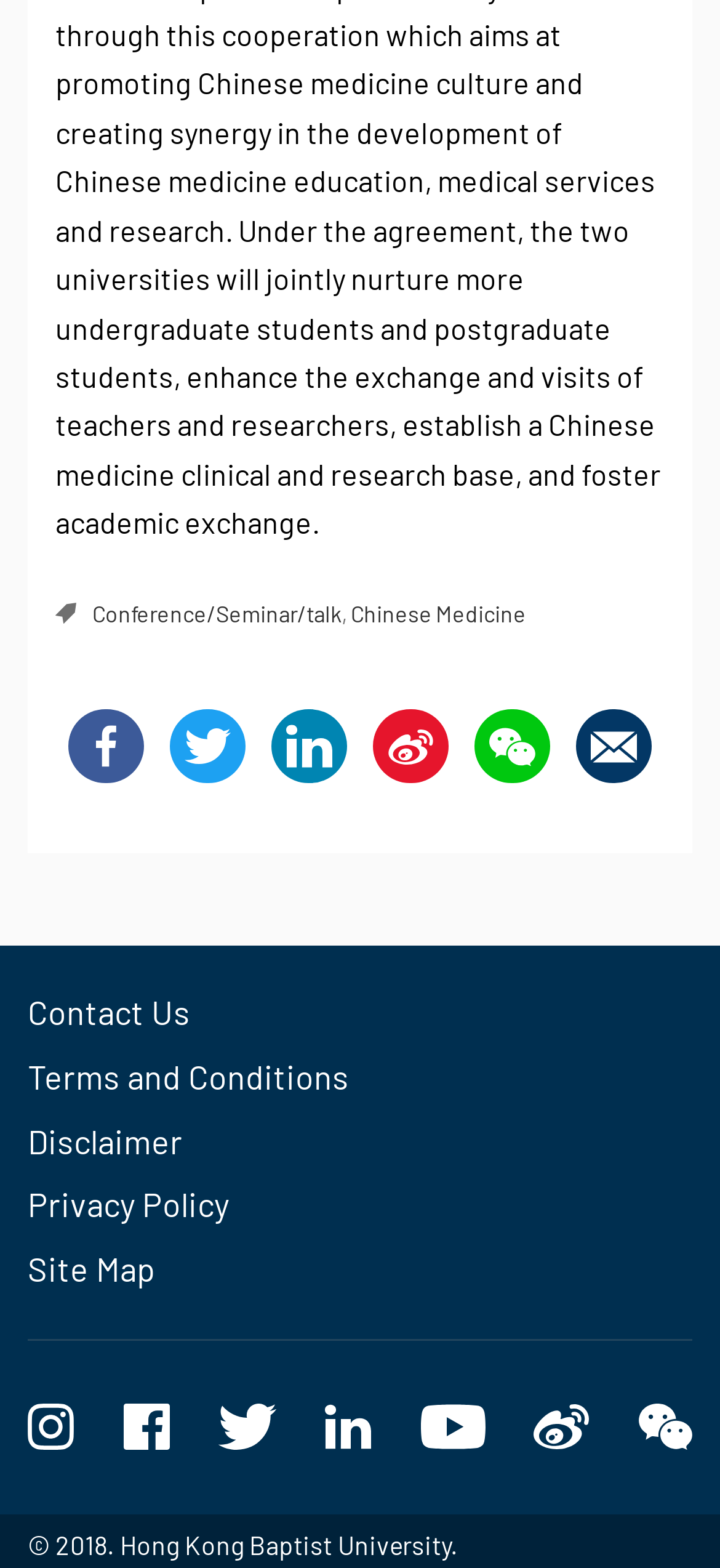Locate the bounding box coordinates of the clickable element to fulfill the following instruction: "View the Terms and Conditions". Provide the coordinates as four float numbers between 0 and 1 in the format [left, top, right, bottom].

[0.038, 0.673, 0.485, 0.699]